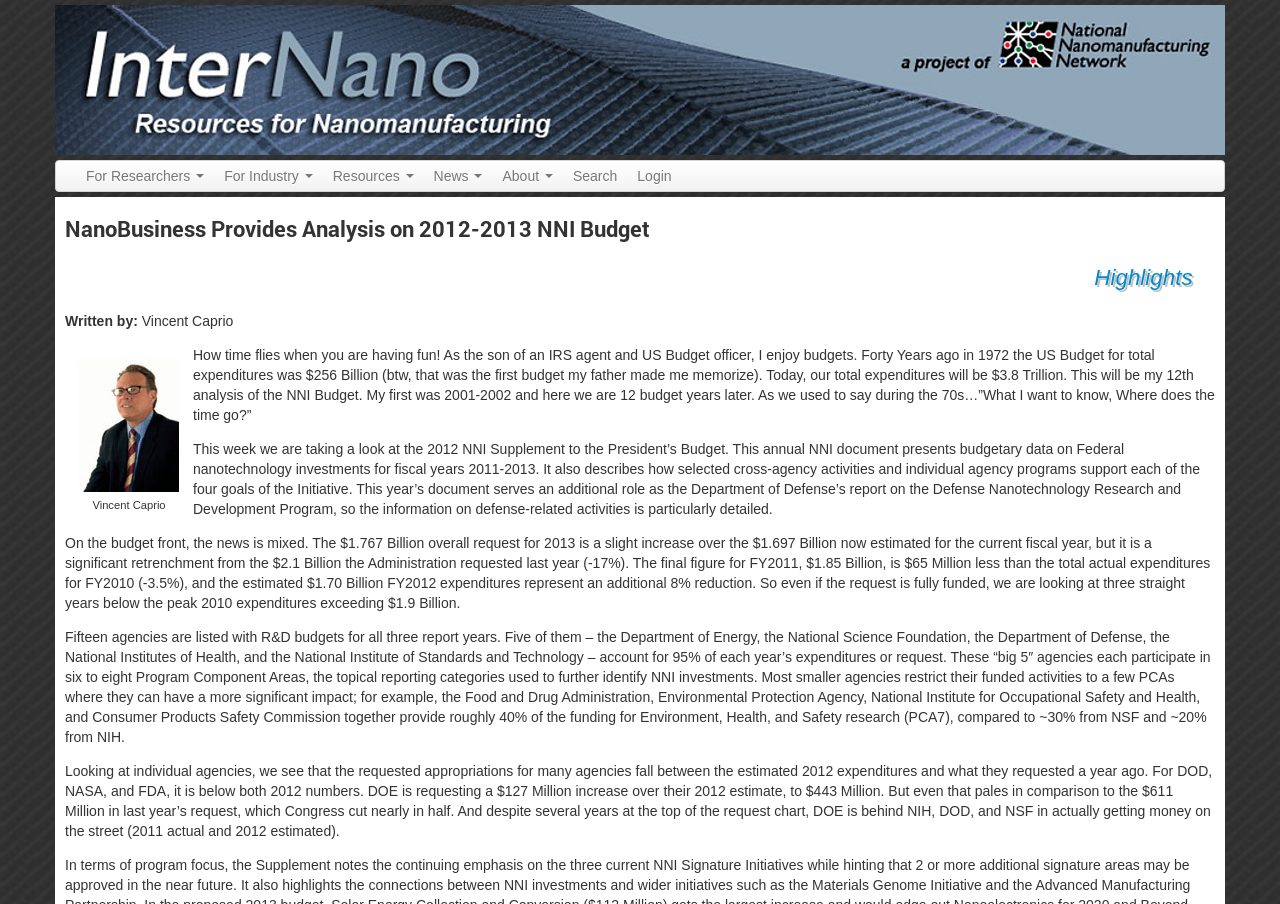Provide a thorough description of the webpage you see.

The webpage is about NanoBusiness providing analysis on the 2012-2013 NNI budget. At the top, there are two links, "Skip to content" and "Skip to navigation", followed by a layout table that spans most of the page. Within the table, there are several links, including "Home", "For Researchers", "For Industry", "Resources", "News", "About", and "Search", which are positioned horizontally across the top of the page.

Below these links, there is a heading that reads "NanoBusiness Provides Analysis on 2012-2013 NNI Budget". Underneath this heading, there is a section with a link to "Highlights" and a written-by section that mentions Vincent Caprio, accompanied by a small image of him.

The main content of the page is a series of paragraphs that discuss the analysis of the NNI budget. The text is divided into four sections, each discussing different aspects of the budget, including the overall request, the "big 5" agencies, and individual agencies. The text is dense and informative, with specific numbers and percentages mentioned throughout.

Throughout the page, there are no other images besides the small image of Vincent Caprio. The layout is clean and easy to follow, with clear headings and concise text.